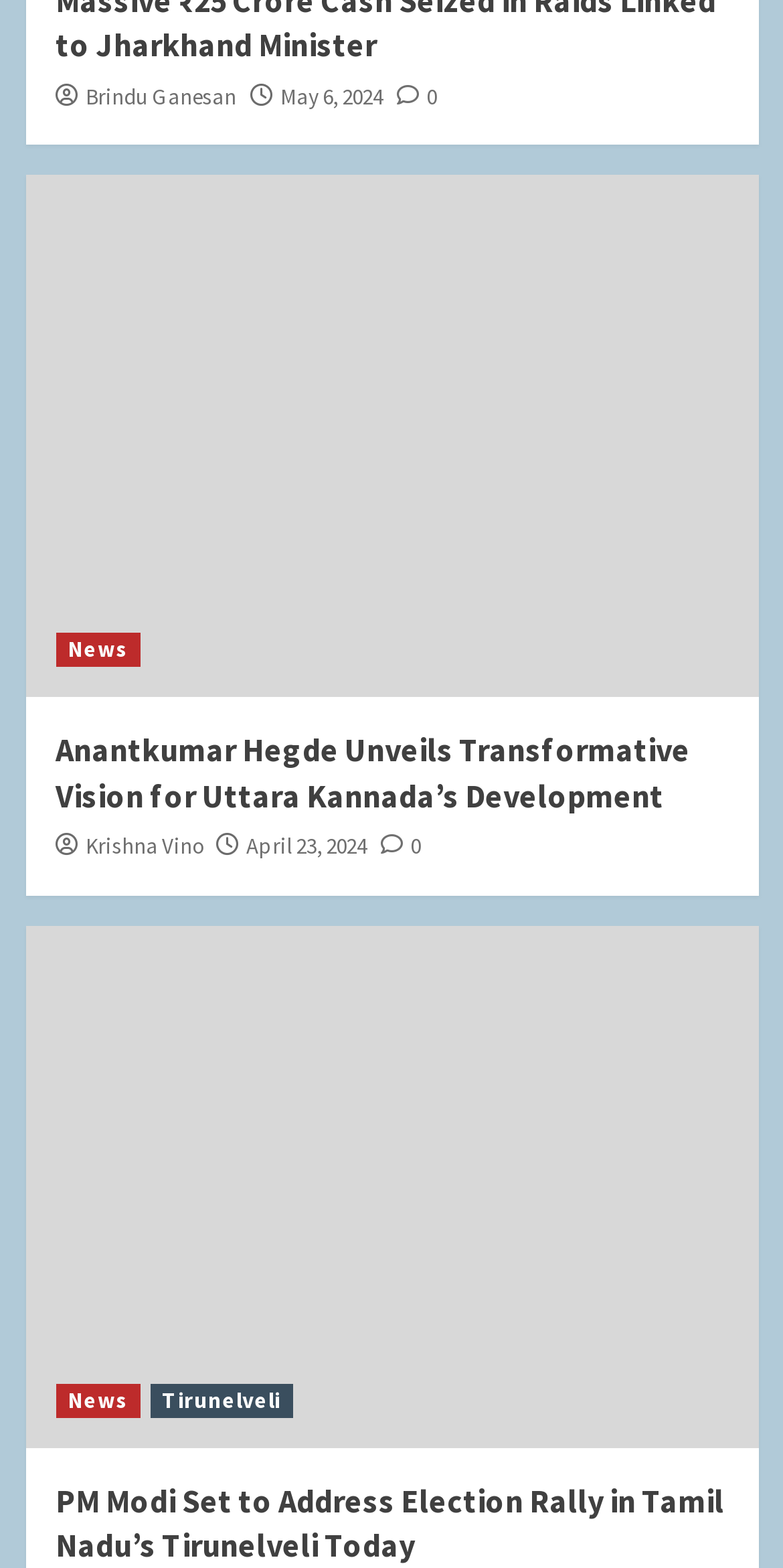Given the element description "News" in the screenshot, predict the bounding box coordinates of that UI element.

[0.071, 0.882, 0.178, 0.904]